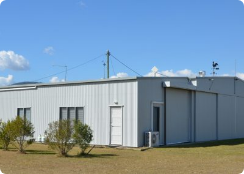Please answer the following query using a single word or phrase: 
What is above the building?

Antennas and weather monitoring equipment